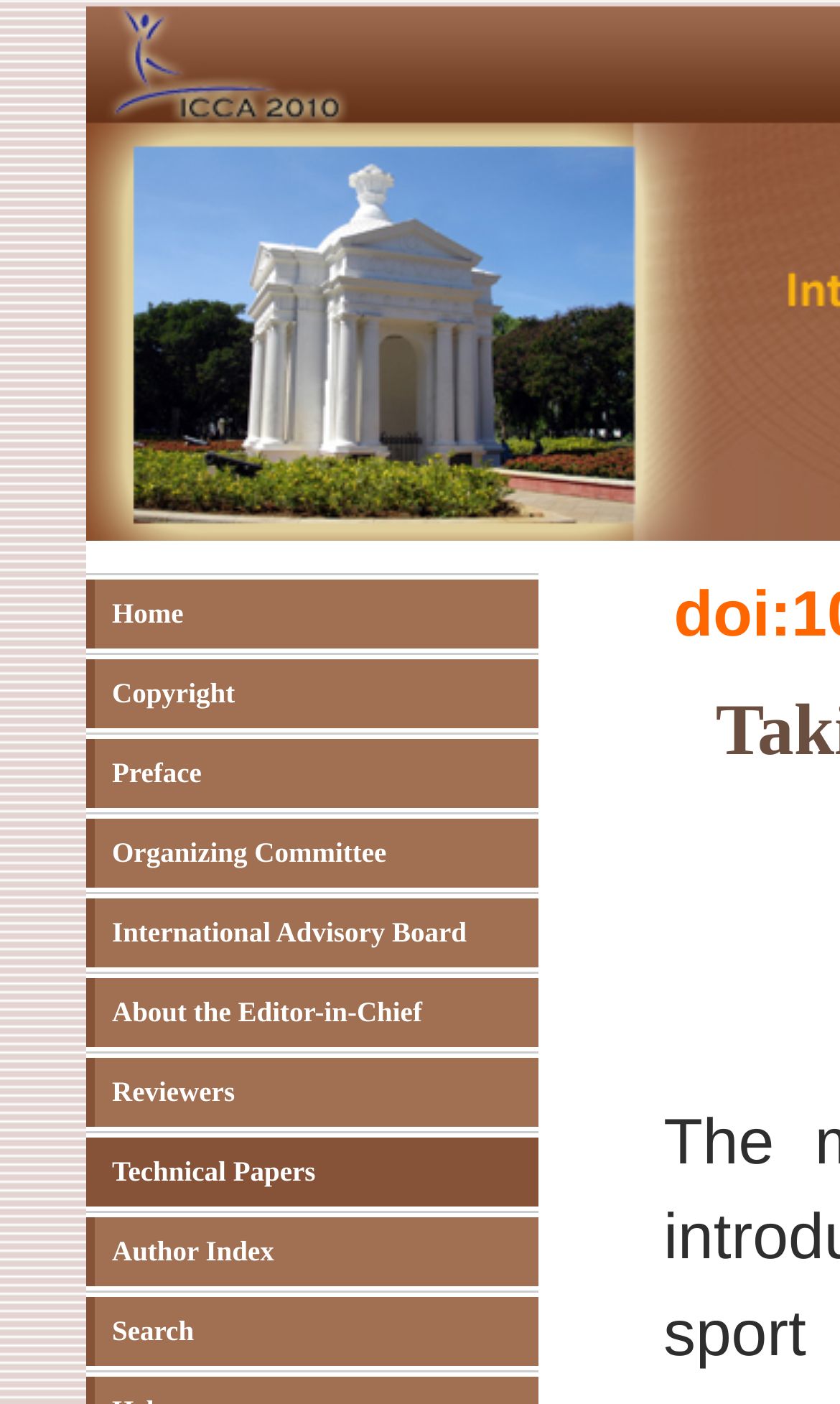Kindly determine the bounding box coordinates of the area that needs to be clicked to fulfill this instruction: "view preface".

[0.103, 0.526, 0.641, 0.575]